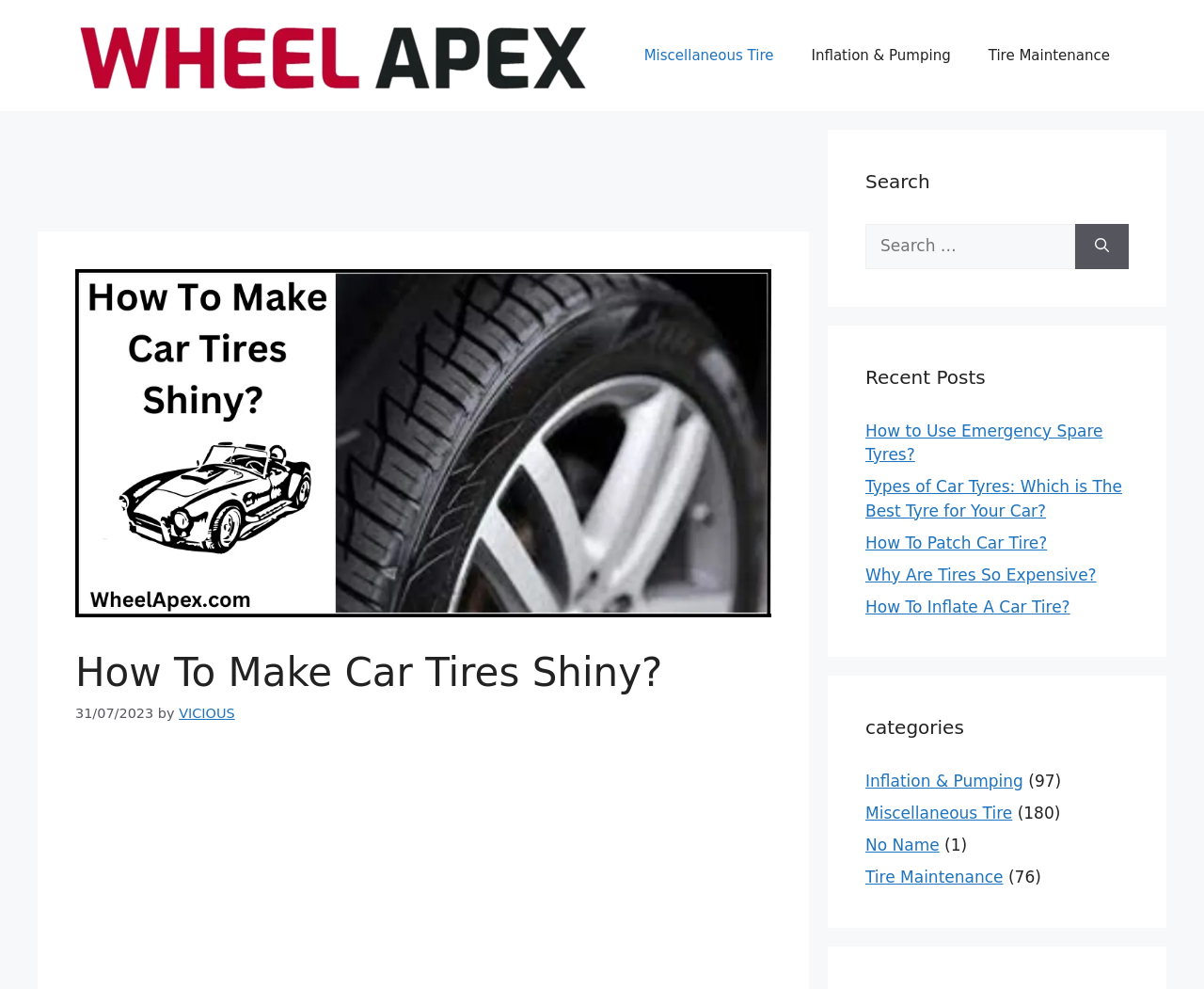Please determine the bounding box coordinates of the section I need to click to accomplish this instruction: "Click on the 'Tire Maintenance' link".

[0.805, 0.028, 0.938, 0.085]